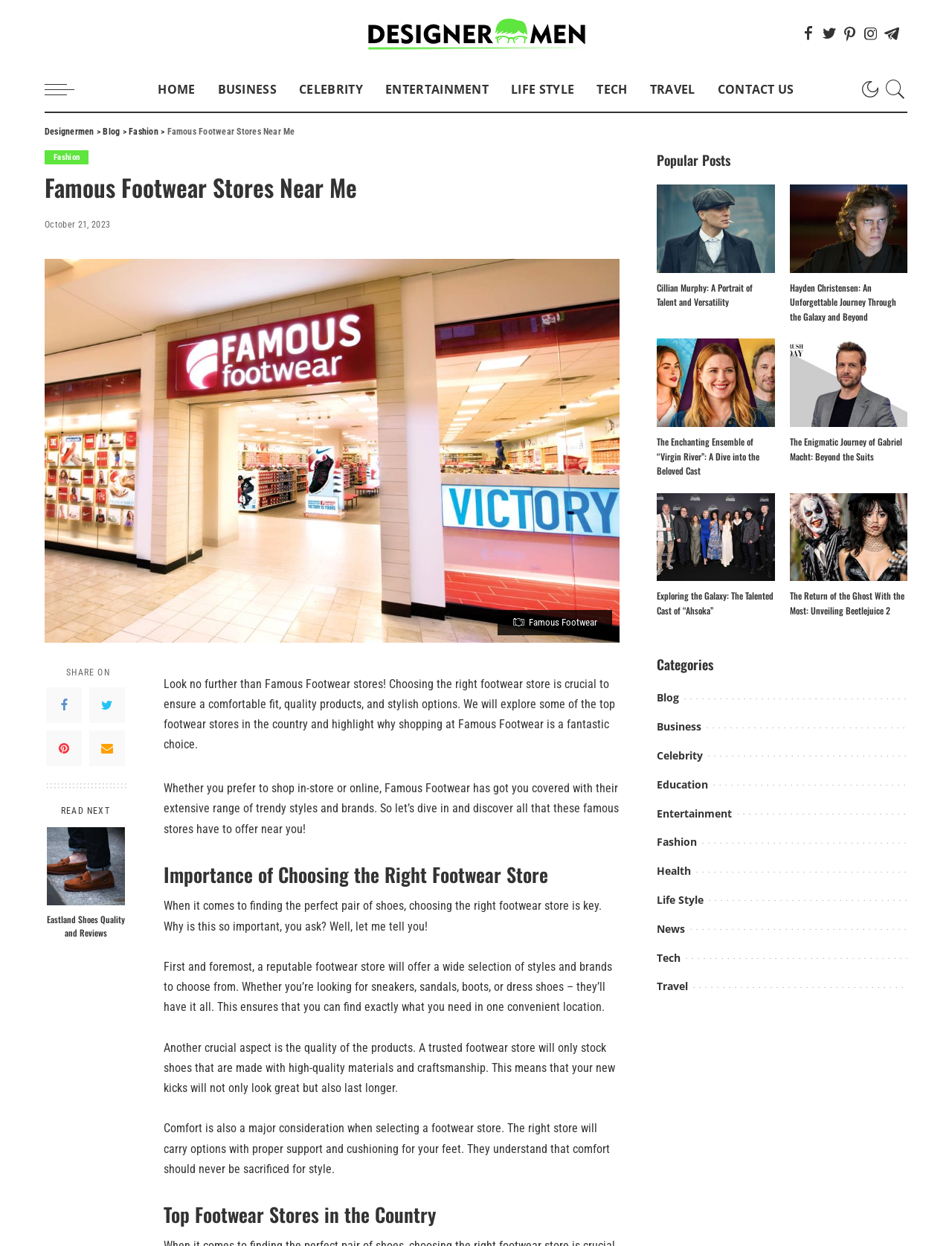Identify the text that serves as the heading for the webpage and generate it.

Famous Footwear Stores Near Me